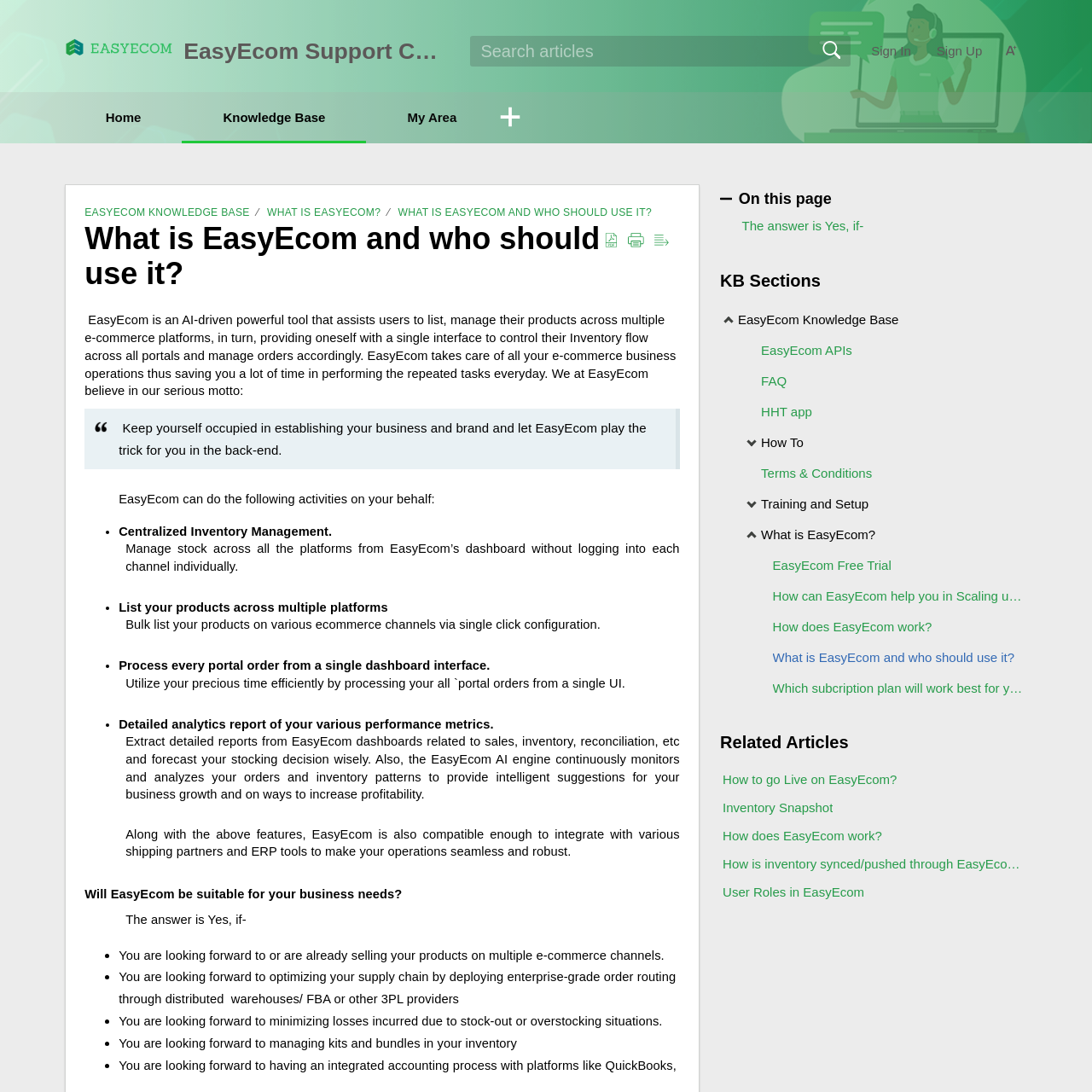Kindly determine the bounding box coordinates for the clickable area to achieve the given instruction: "Download as PDF".

[0.553, 0.211, 0.566, 0.23]